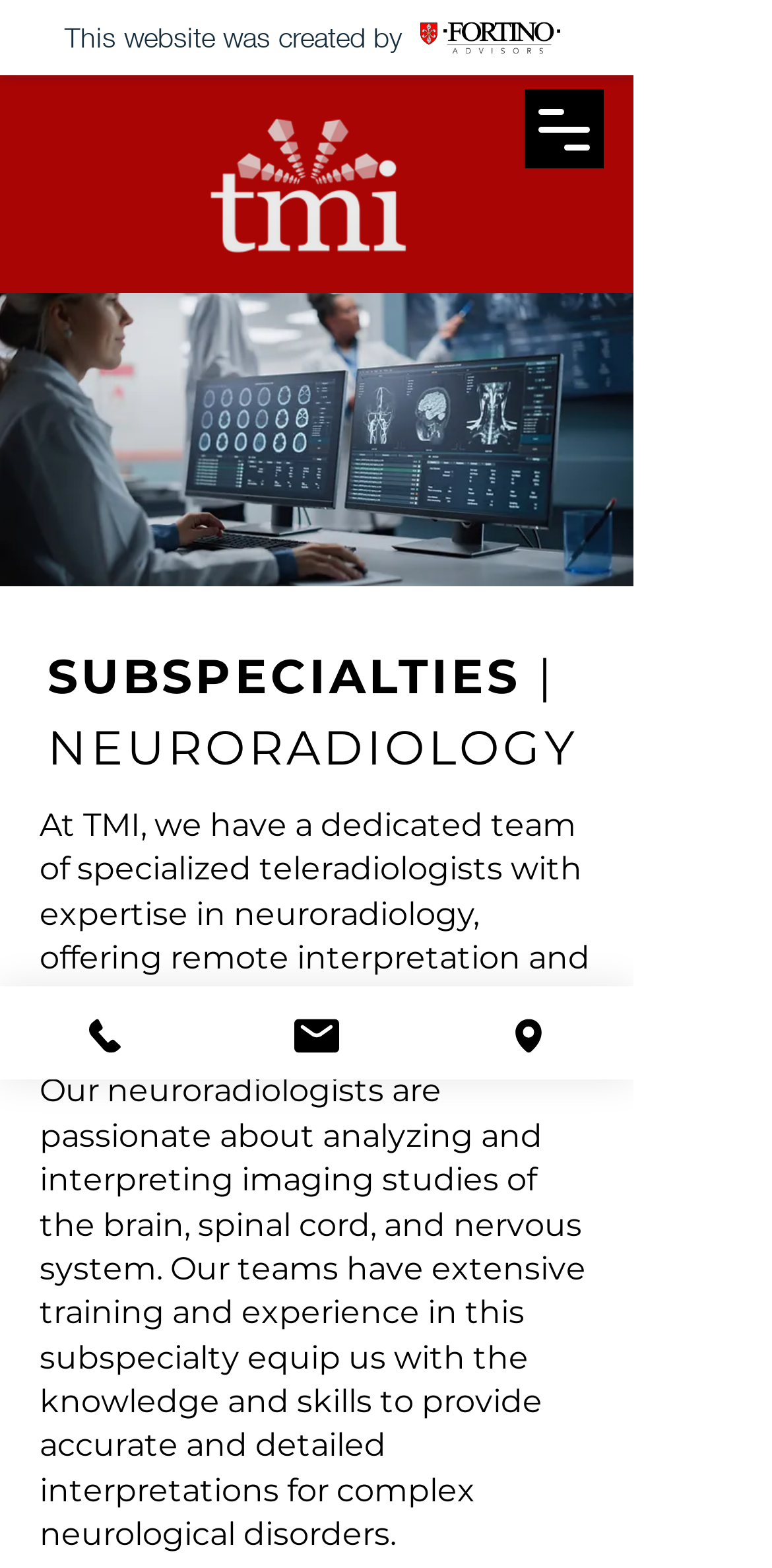Extract the bounding box for the UI element that matches this description: "This website was created by".

[0.0, 0.0, 0.821, 0.048]